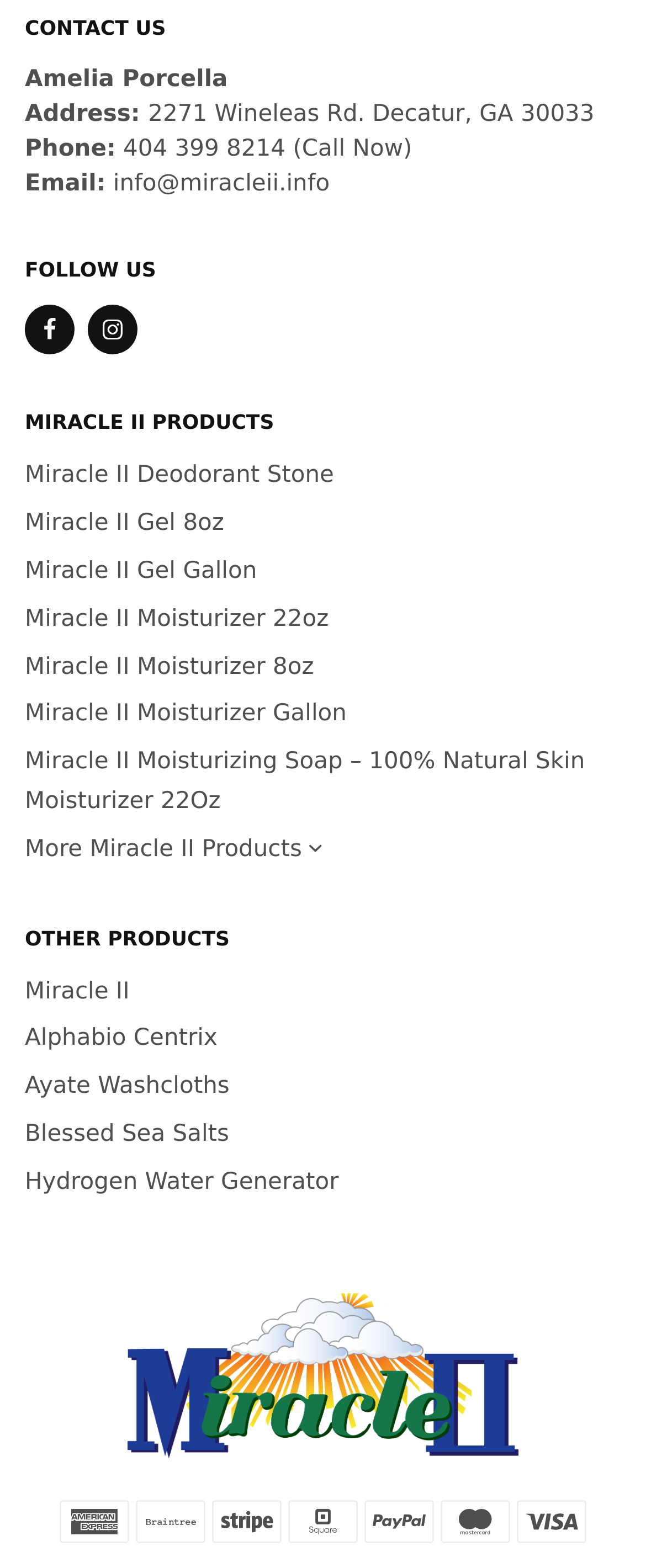Give a one-word or short-phrase answer to the following question: 
What is the contact person's name?

Amelia Porcella